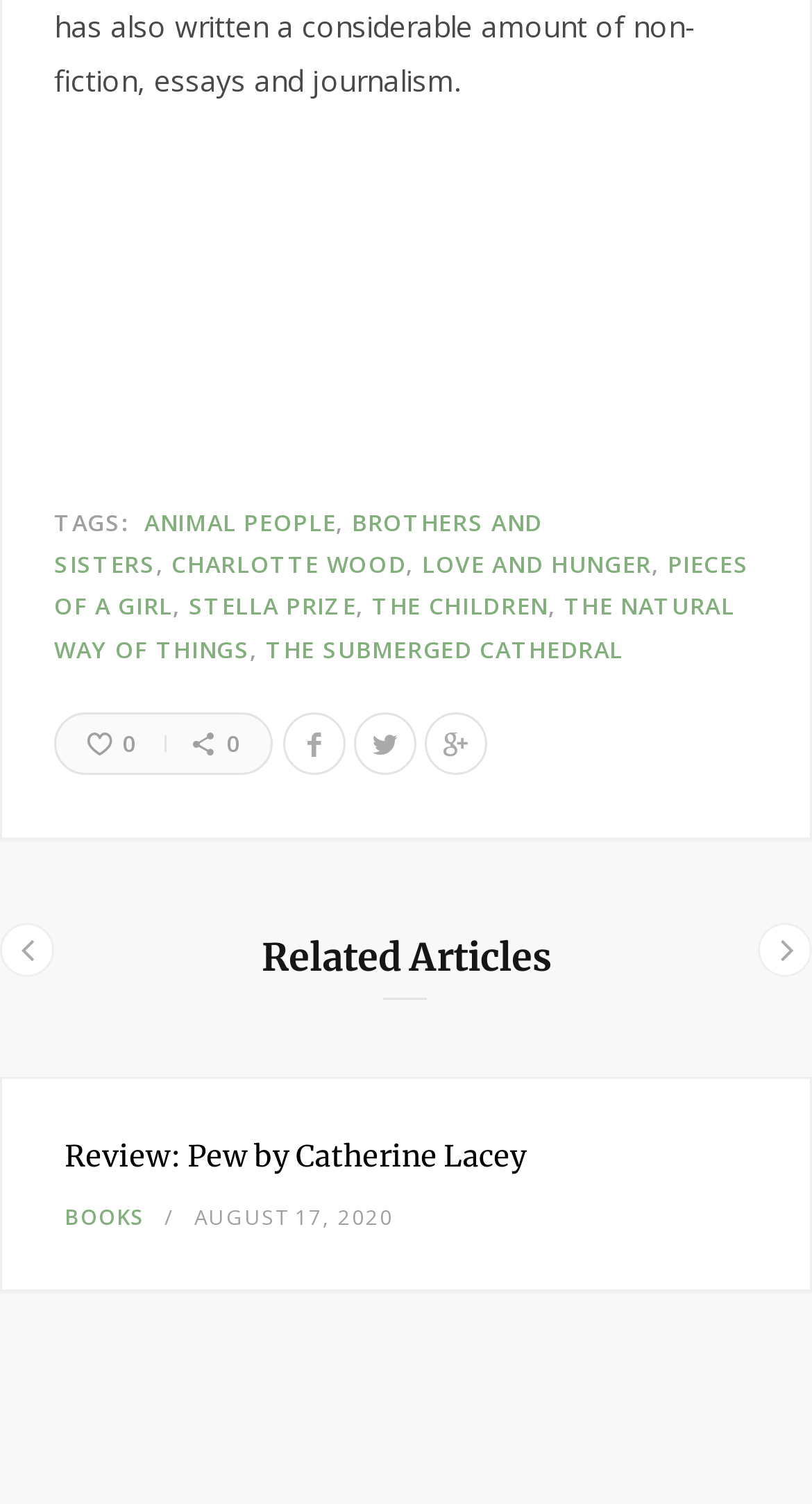Find the bounding box coordinates of the clickable region needed to perform the following instruction: "Click on the '' link". The coordinates should be provided as four float numbers between 0 and 1, i.e., [left, top, right, bottom].

[0.069, 0.484, 0.167, 0.505]